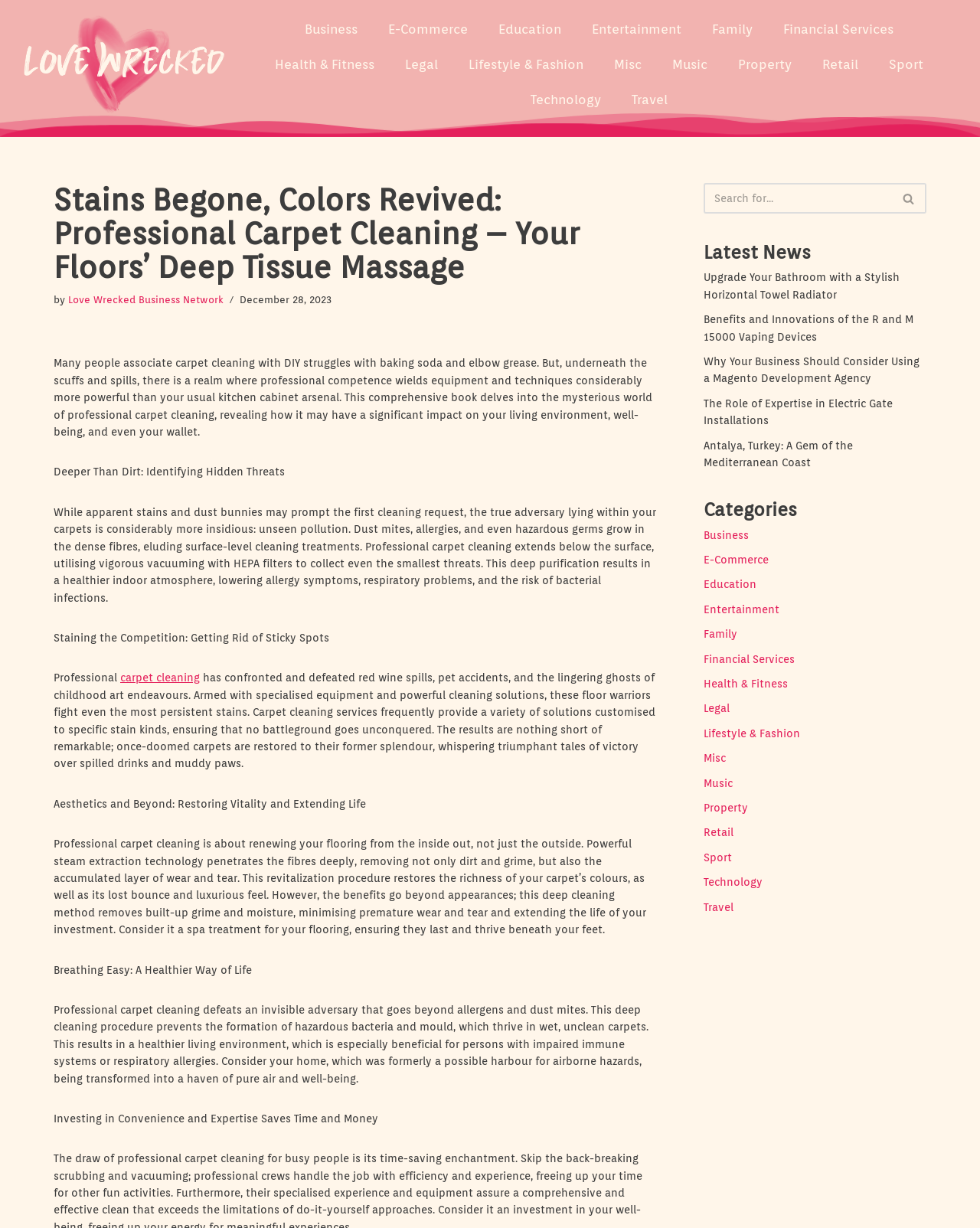Identify the bounding box coordinates for the element you need to click to achieve the following task: "Click on the 'Love Wrecked Business Network' link". Provide the bounding box coordinates as four float numbers between 0 and 1, in the form [left, top, right, bottom].

[0.07, 0.239, 0.228, 0.249]